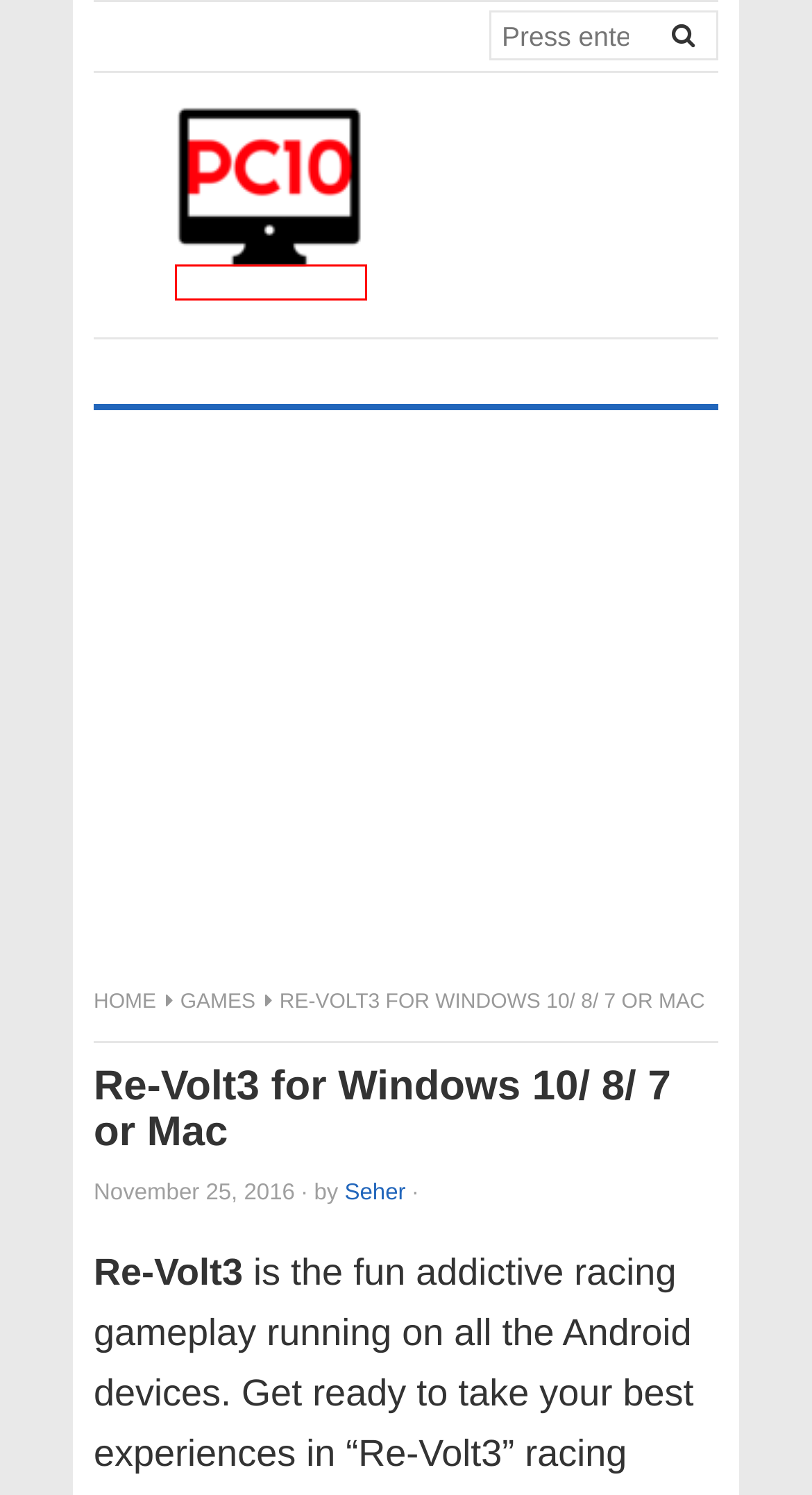Given a webpage screenshot with a red bounding box around a UI element, choose the webpage description that best matches the new webpage after clicking the element within the bounding box. Here are the candidates:
A. android for pc | Apps For PC
B. Animal jam – Play wild for Mac | Apps For PC
C. Apps For PC
D. Seher | Apps For PC
E. Injustice 2 for Mac | Apps For PC
F. Games | Apps For PC
G. Injustice 2 for Windows 8 | Apps For PC
H. Re-Volt3 for PC | Apps For PC

C